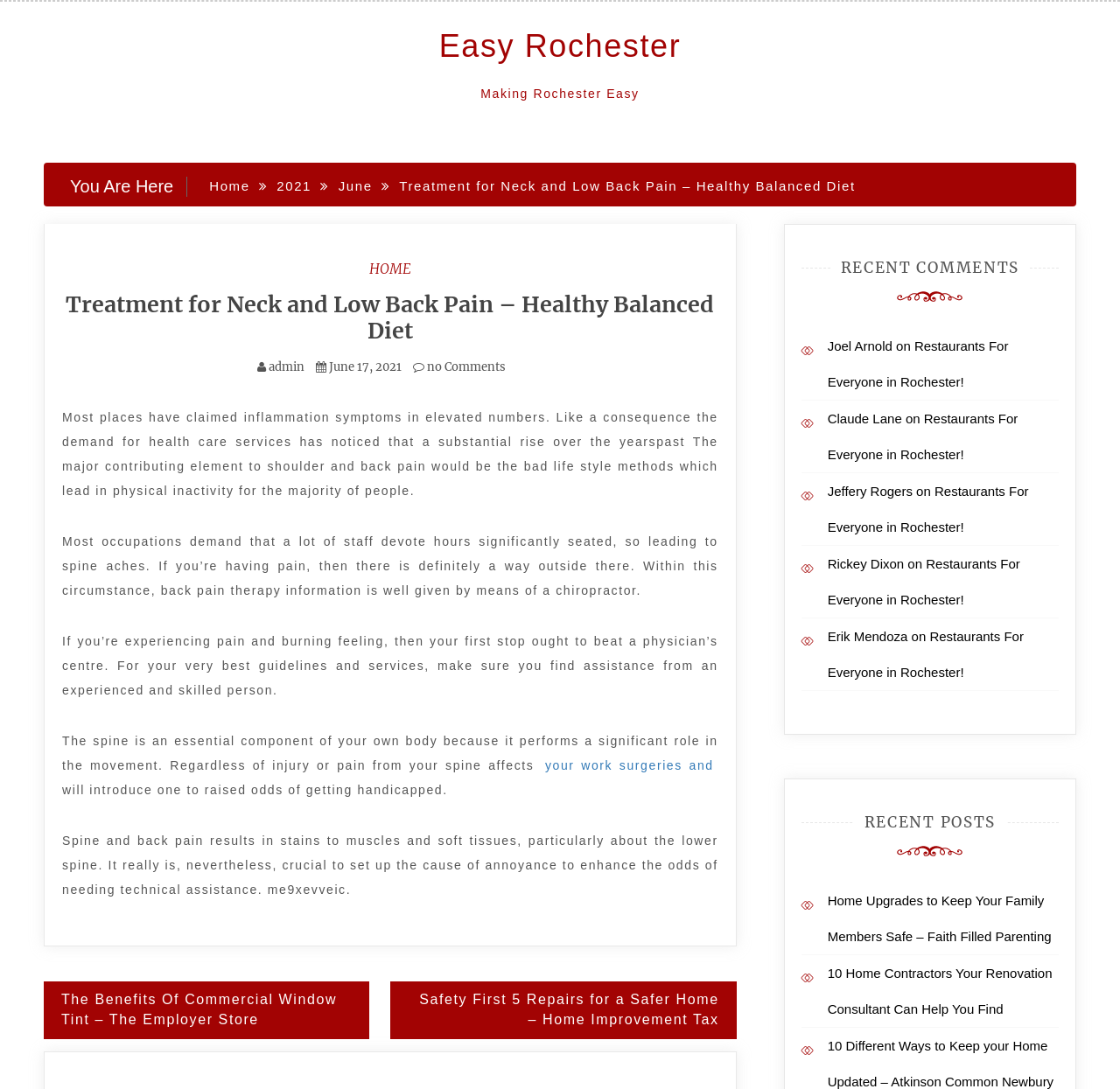Please locate the bounding box coordinates of the element that needs to be clicked to achieve the following instruction: "Click on 'Home'". The coordinates should be four float numbers between 0 and 1, i.e., [left, top, right, bottom].

[0.187, 0.164, 0.223, 0.178]